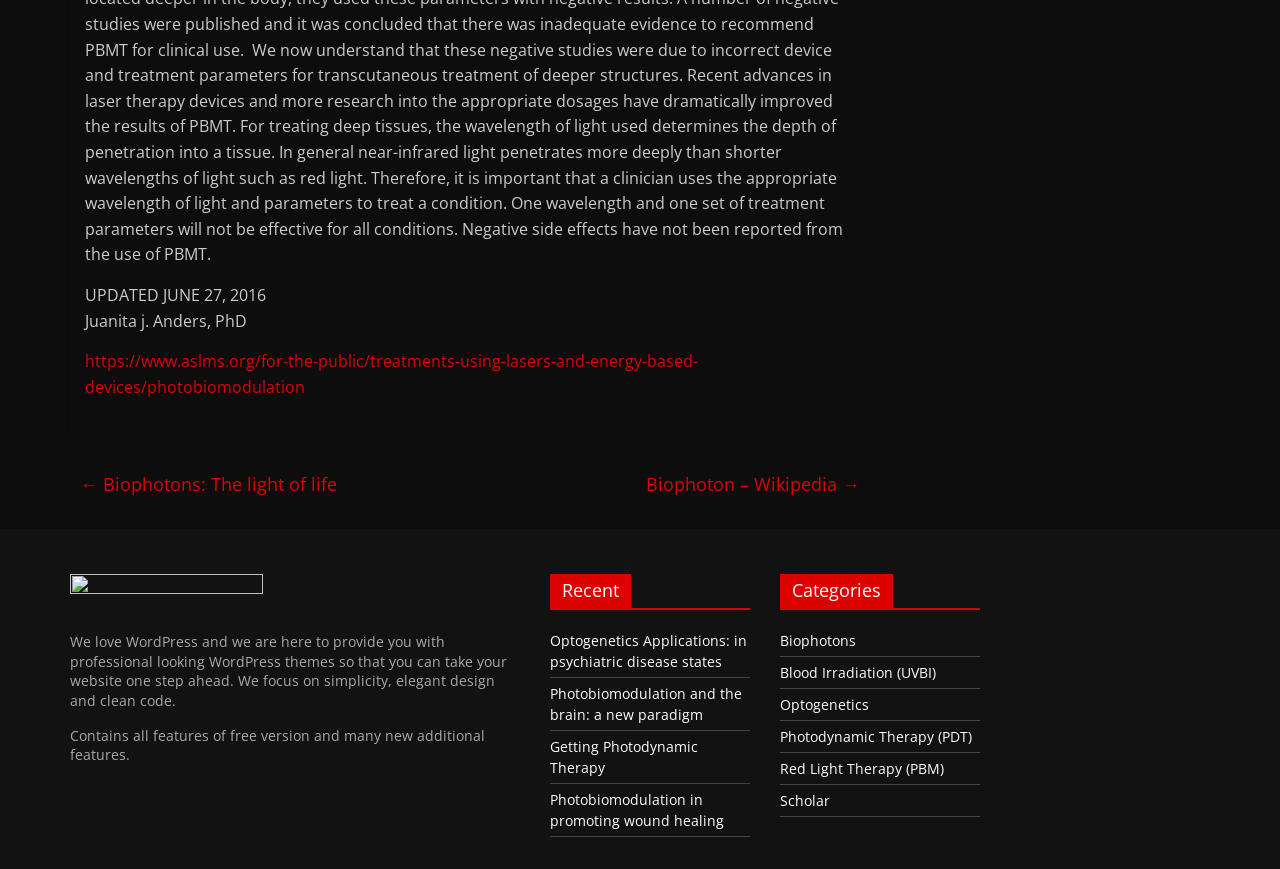Give a concise answer using only one word or phrase for this question:
What is the topic of the links in the middle section?

Photobiomodulation